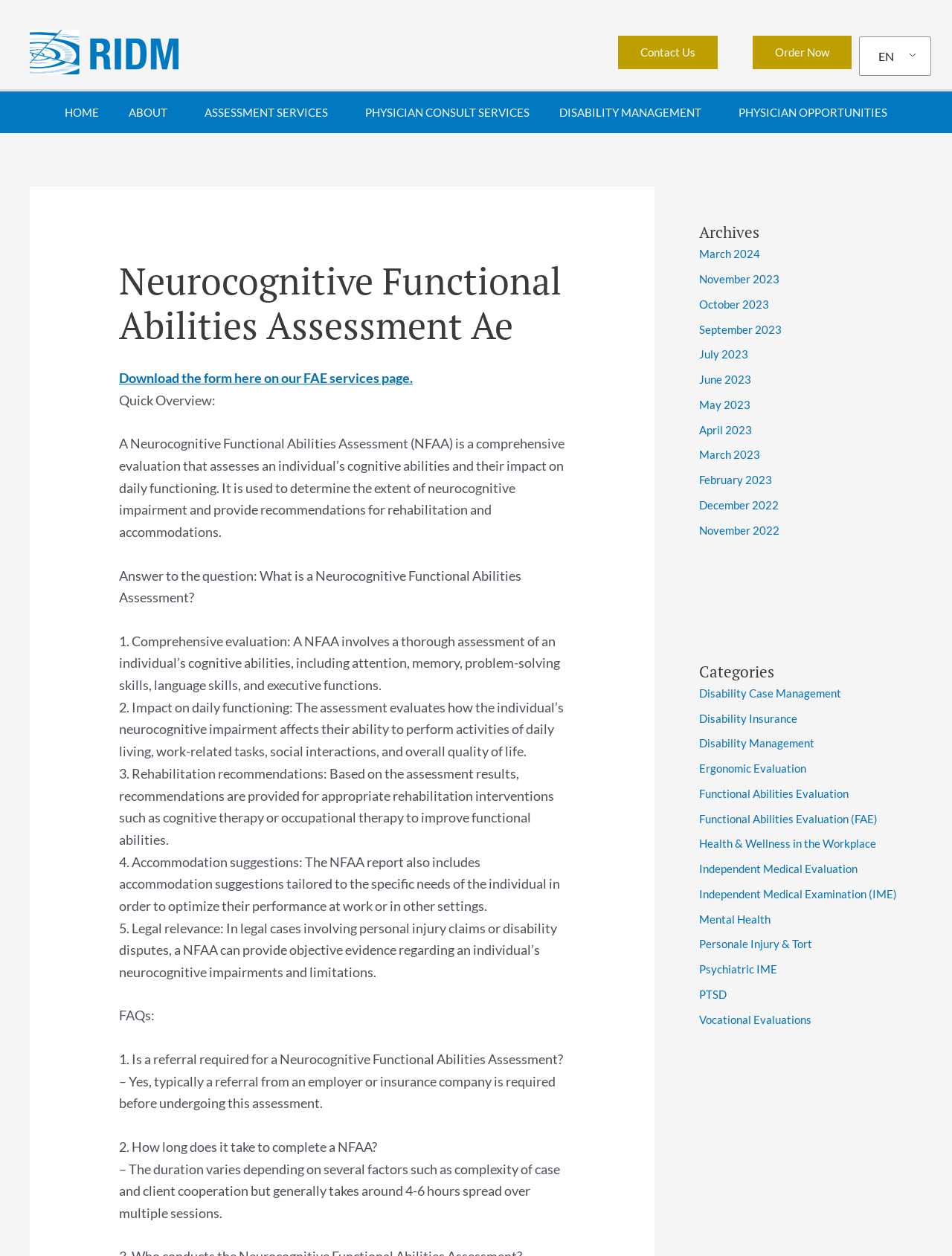Determine and generate the text content of the webpage's headline.

Neurocognitive Functional Abilities Assessment Ae